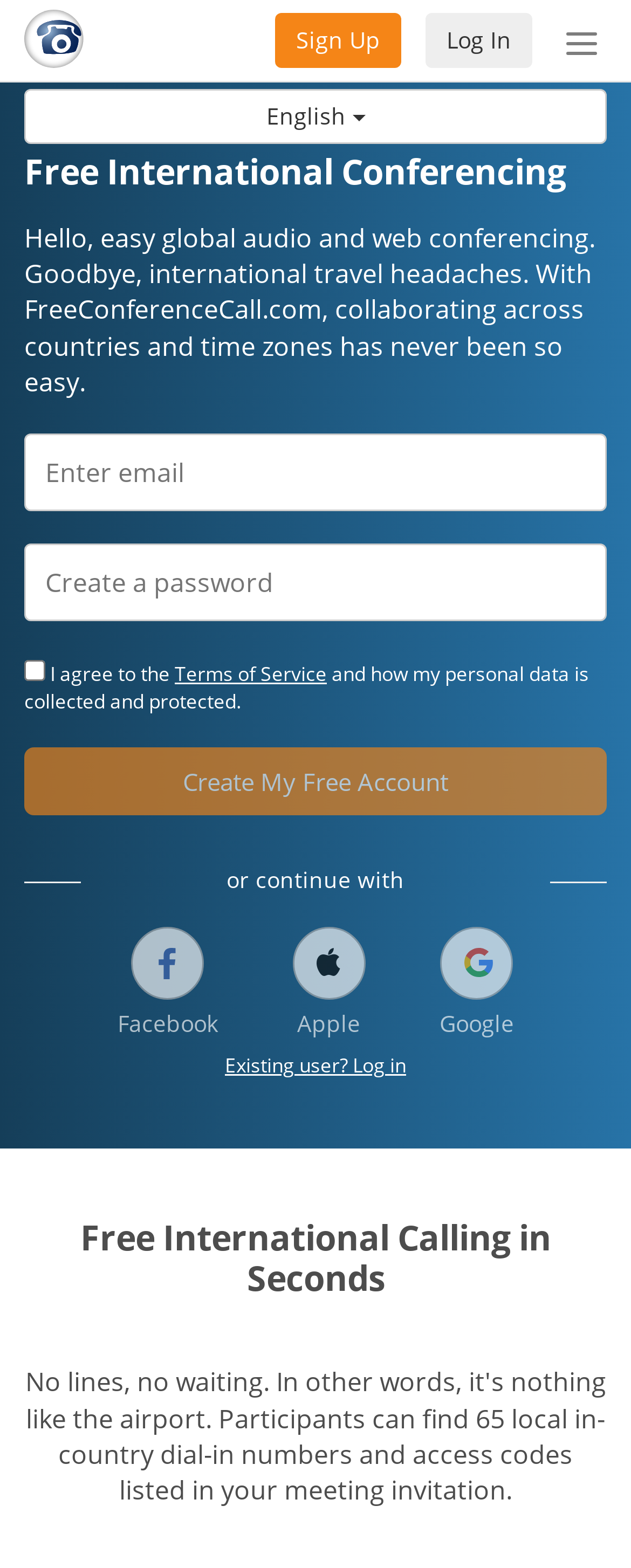Answer the question in a single word or phrase:
What is the main benefit of using this website?

No international travel headaches